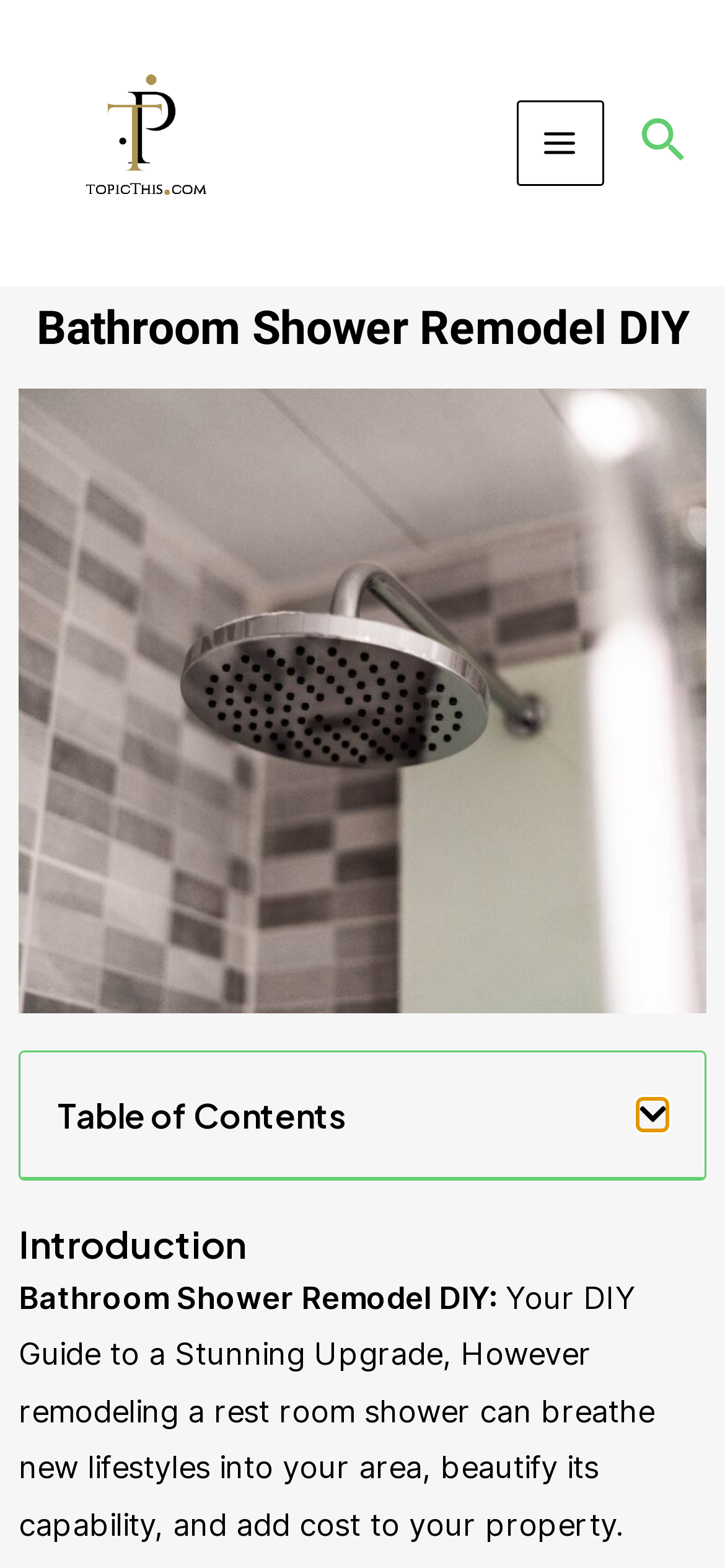Using the element description December 6, 2008January 16, 2013, predict the bounding box coordinates for the UI element. Provide the coordinates in (top-left x, top-left y, bottom-right x, bottom-right y) format with values ranging from 0 to 1.

None